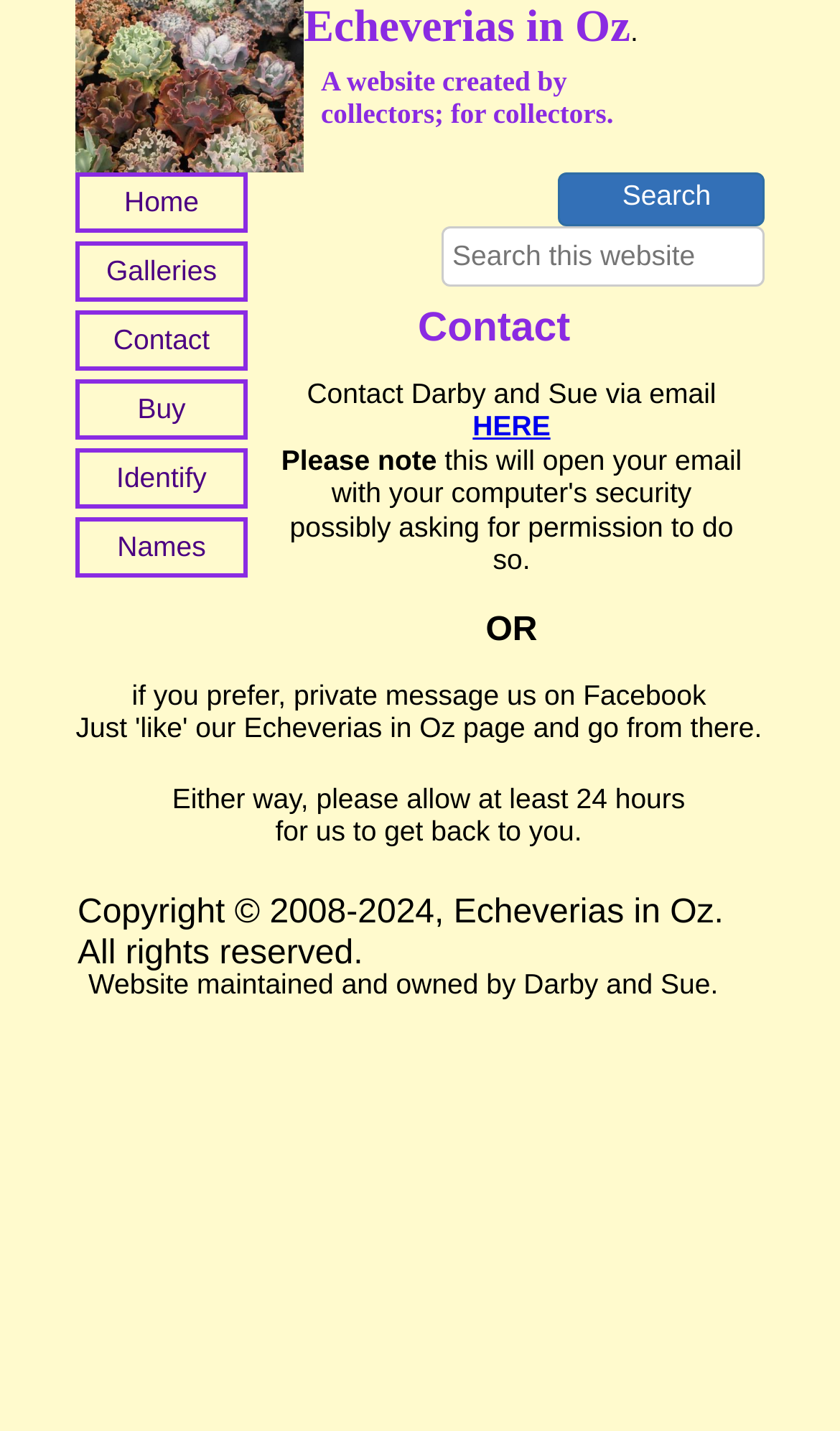Predict the bounding box coordinates of the area that should be clicked to accomplish the following instruction: "Search this website". The bounding box coordinates should consist of four float numbers between 0 and 1, i.e., [left, top, right, bottom].

[0.526, 0.158, 0.91, 0.2]